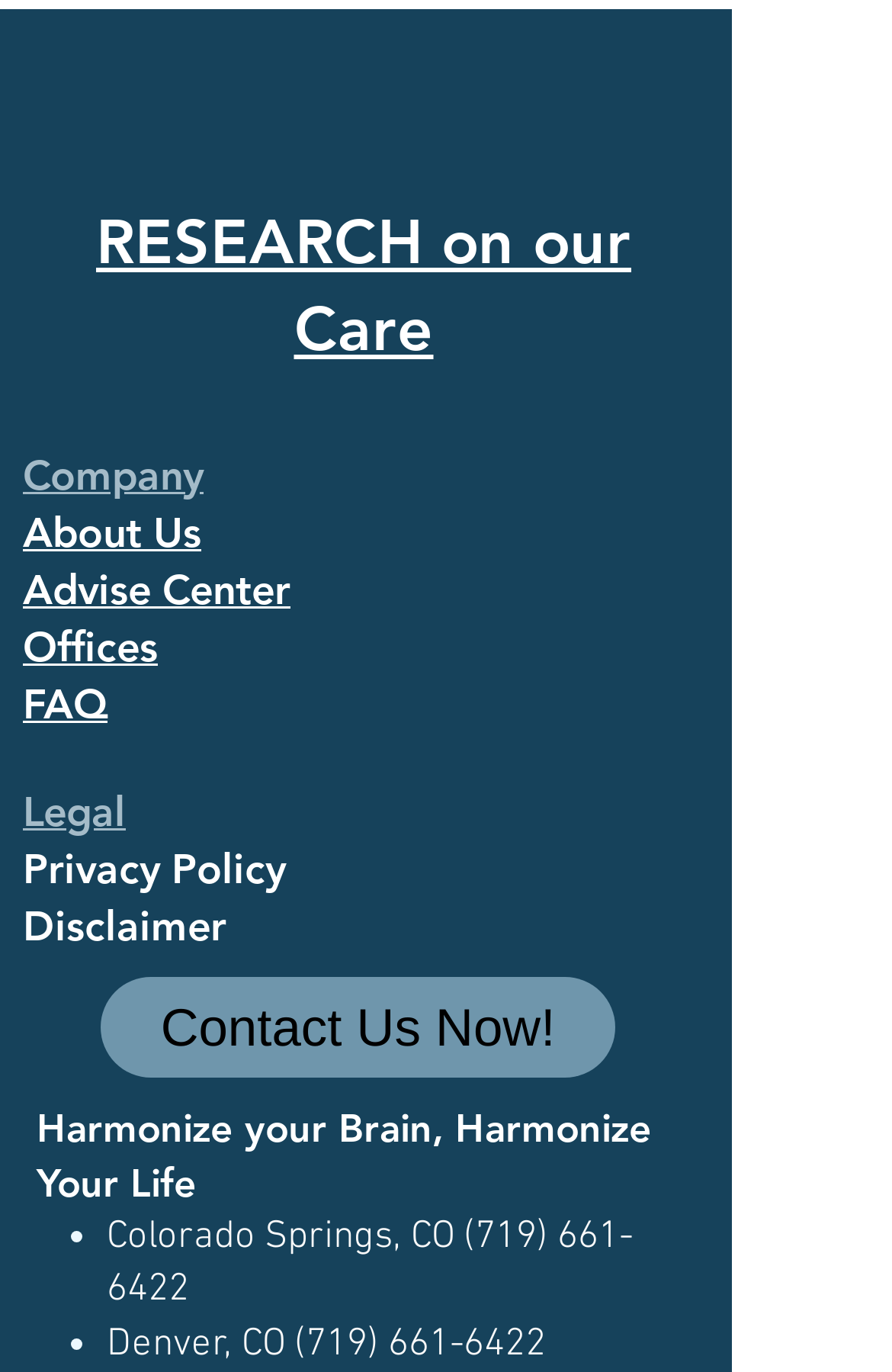Locate the bounding box coordinates of the UI element described by: "Altered Carbon". Provide the coordinates as four float numbers between 0 and 1, formatted as [left, top, right, bottom].

None